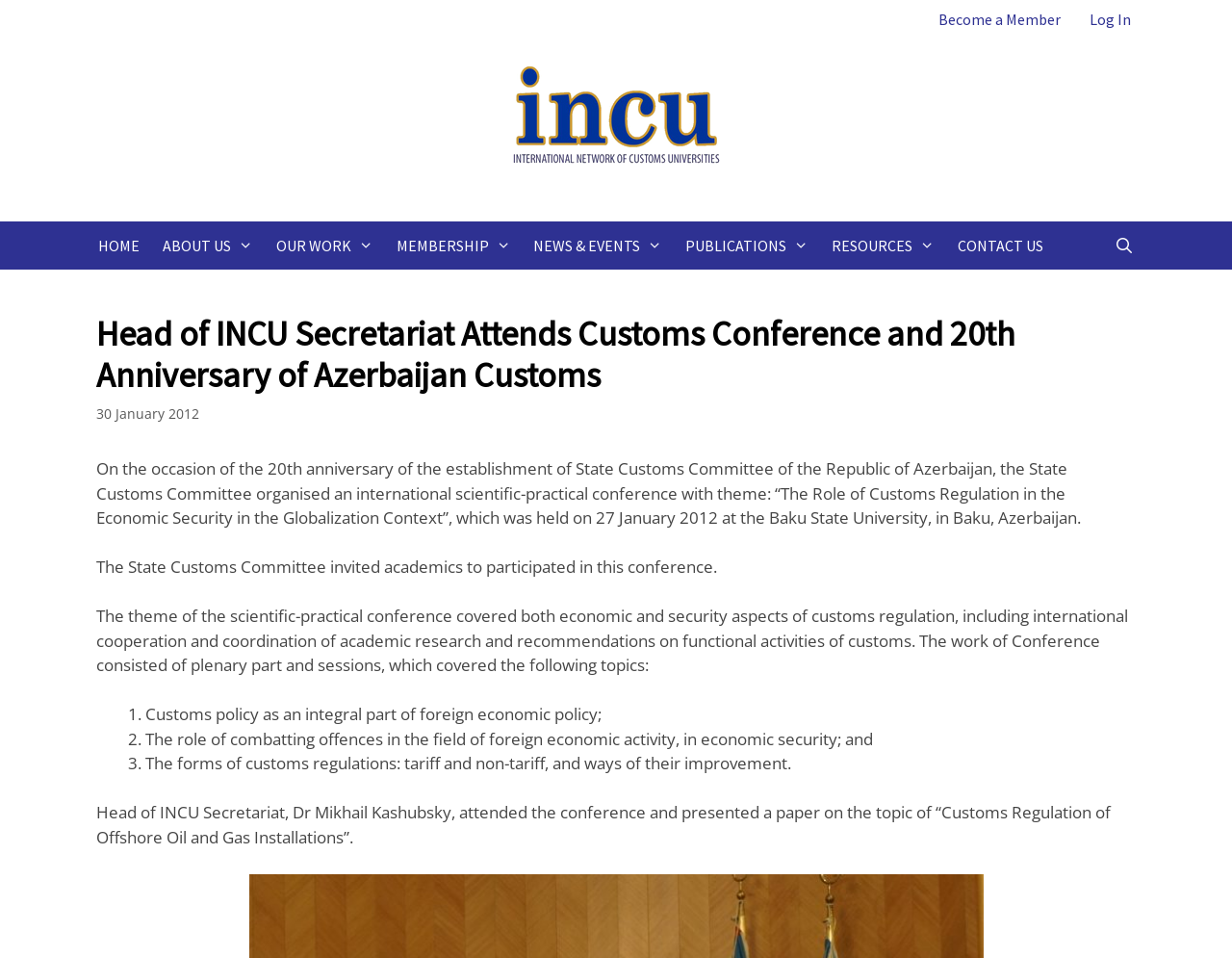Identify the bounding box coordinates of the region that needs to be clicked to carry out this instruction: "Click on Become a Member". Provide these coordinates as four float numbers ranging from 0 to 1, i.e., [left, top, right, bottom].

[0.75, 0.0, 0.873, 0.041]